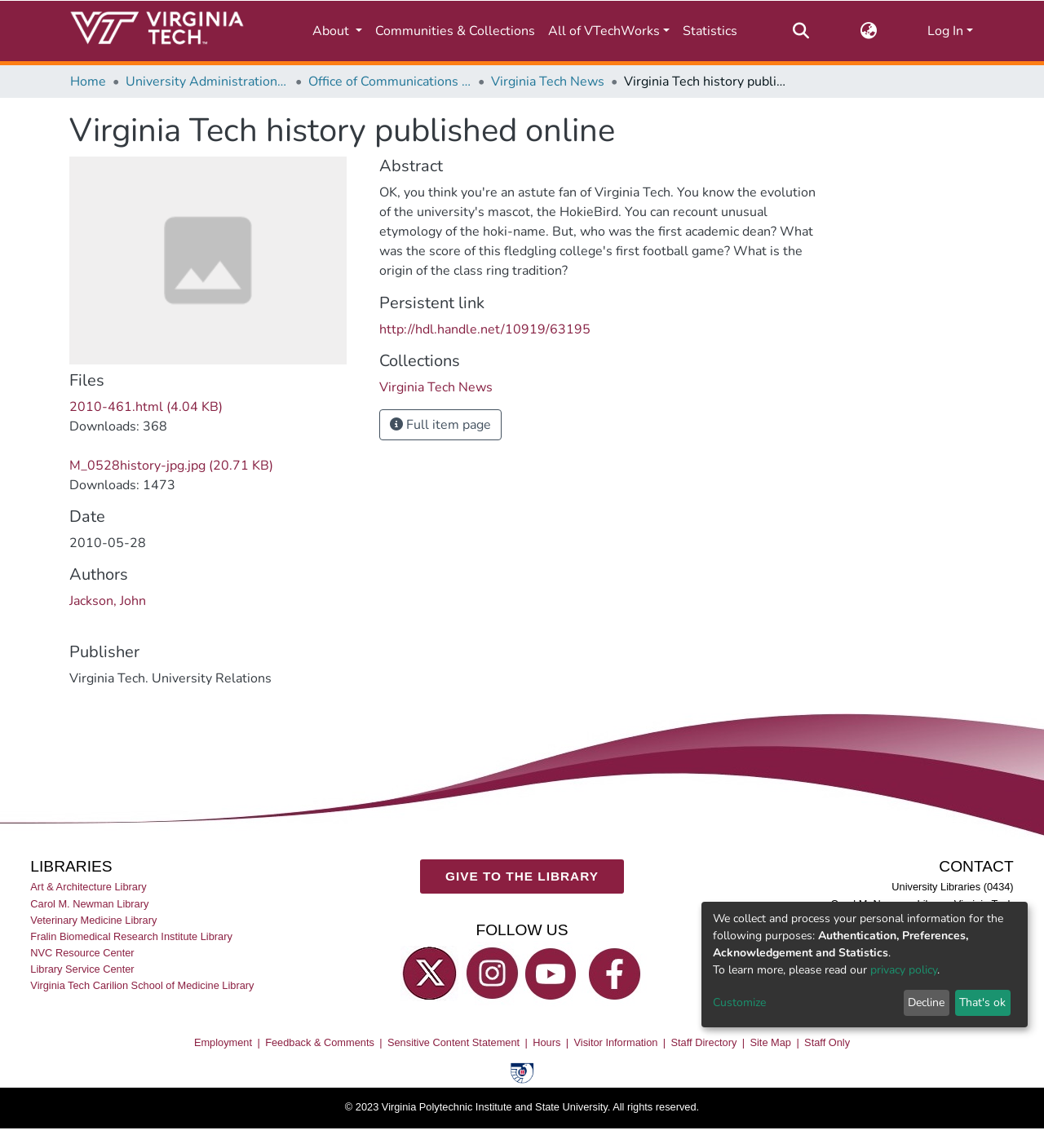Generate the main heading text from the webpage.

Virginia Tech history published online